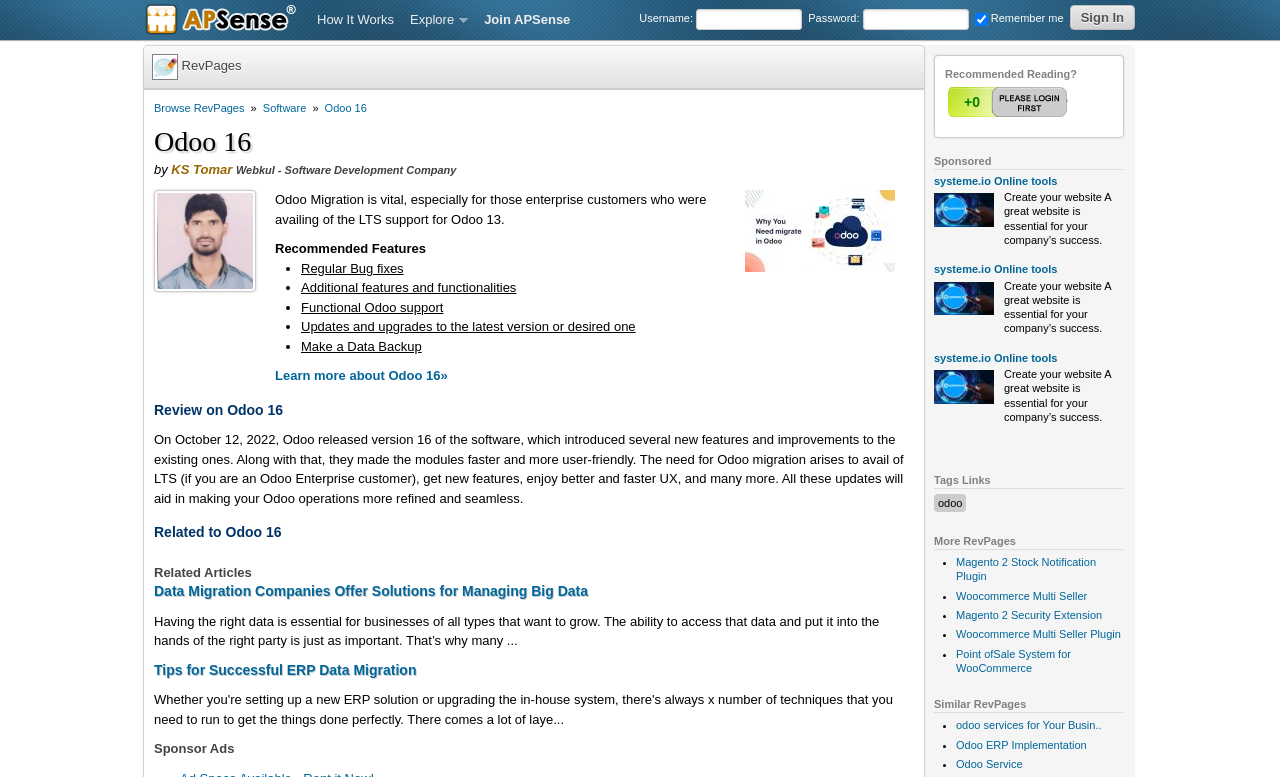What is the release date of Odoo 16?
Please provide a comprehensive answer to the question based on the webpage screenshot.

The webpage mentions that On October 12, 2022, Odoo released version 16 of the software, which introduced several new features and improvements to the existing ones.